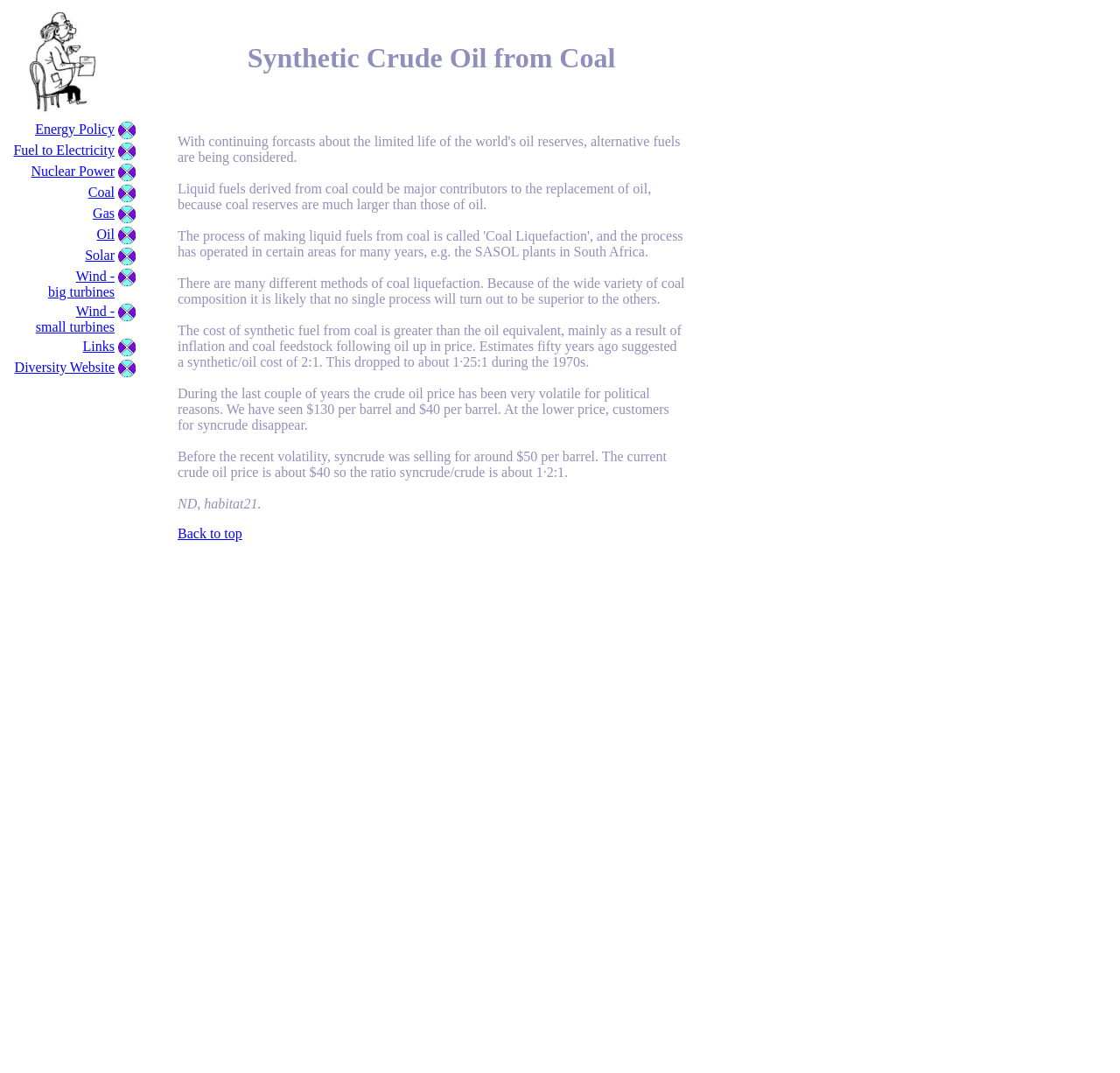Can you specify the bounding box coordinates for the region that should be clicked to fulfill this instruction: "Go to Energy Policy".

[0.031, 0.113, 0.102, 0.127]